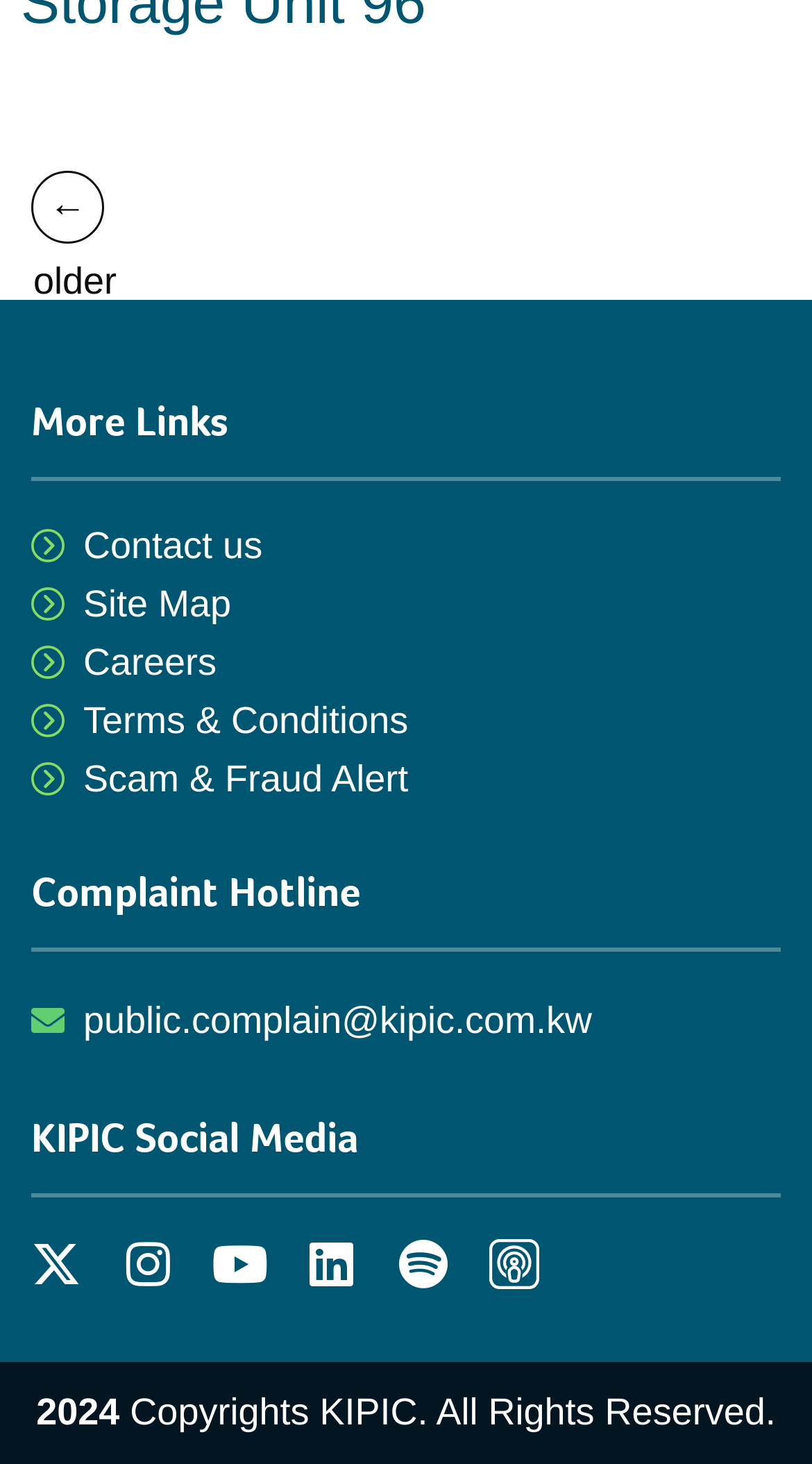Using the information from the screenshot, answer the following question thoroughly:
What is the name of the company?

The company name 'KIPIC' can be inferred from the social media links and the copyright information at the bottom of the page, which mentions 'Copyrights KIPIC. All Rights Reserved.'